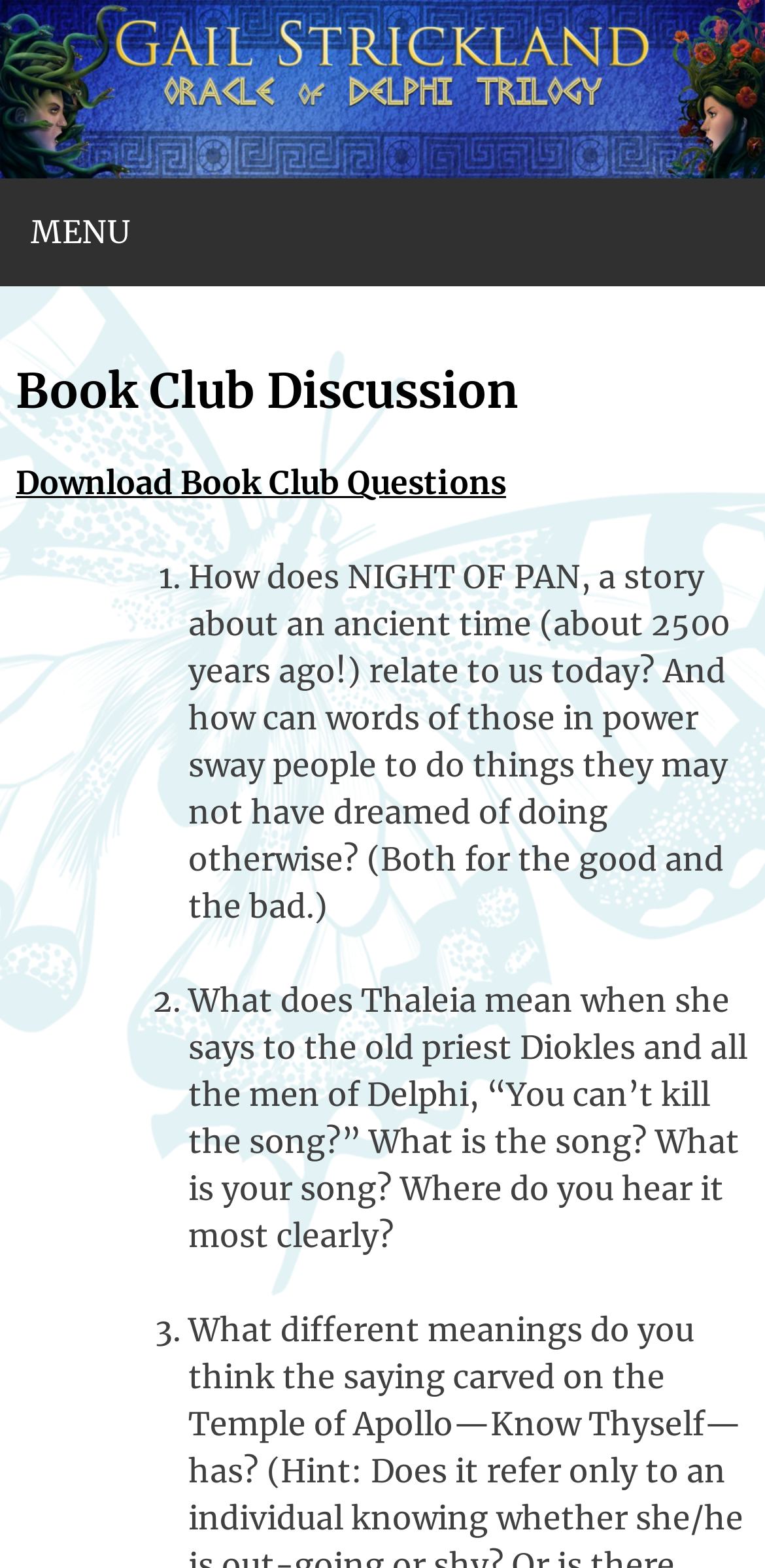Locate the UI element described as follows: "DIGITAL MARKETING". Return the bounding box coordinates as four float numbers between 0 and 1 in the order [left, top, right, bottom].

None